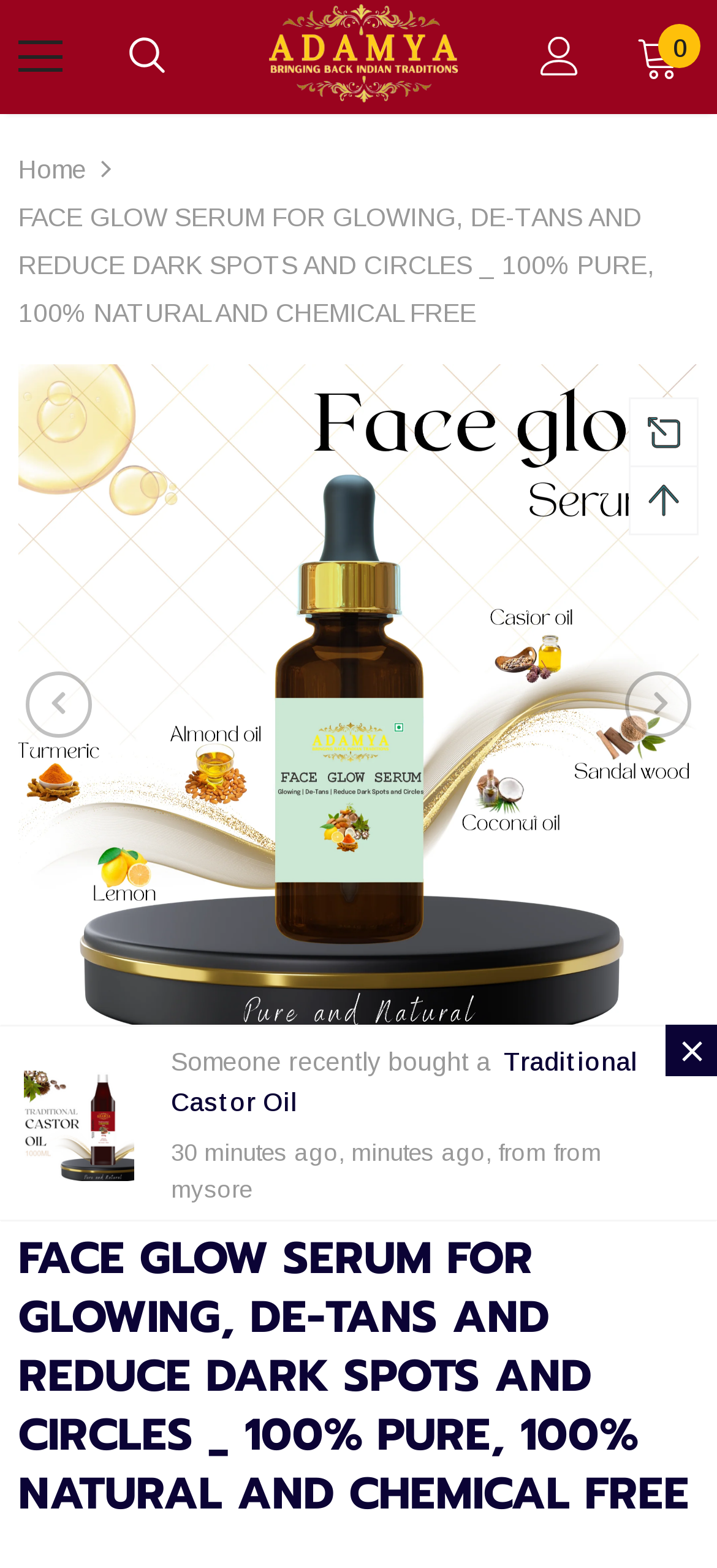What is the brand name of the face glow serum?
Make sure to answer the question with a detailed and comprehensive explanation.

The brand name of the face glow serum can be found in the top navigation bar, where it says 'adamya' with an accompanying image.